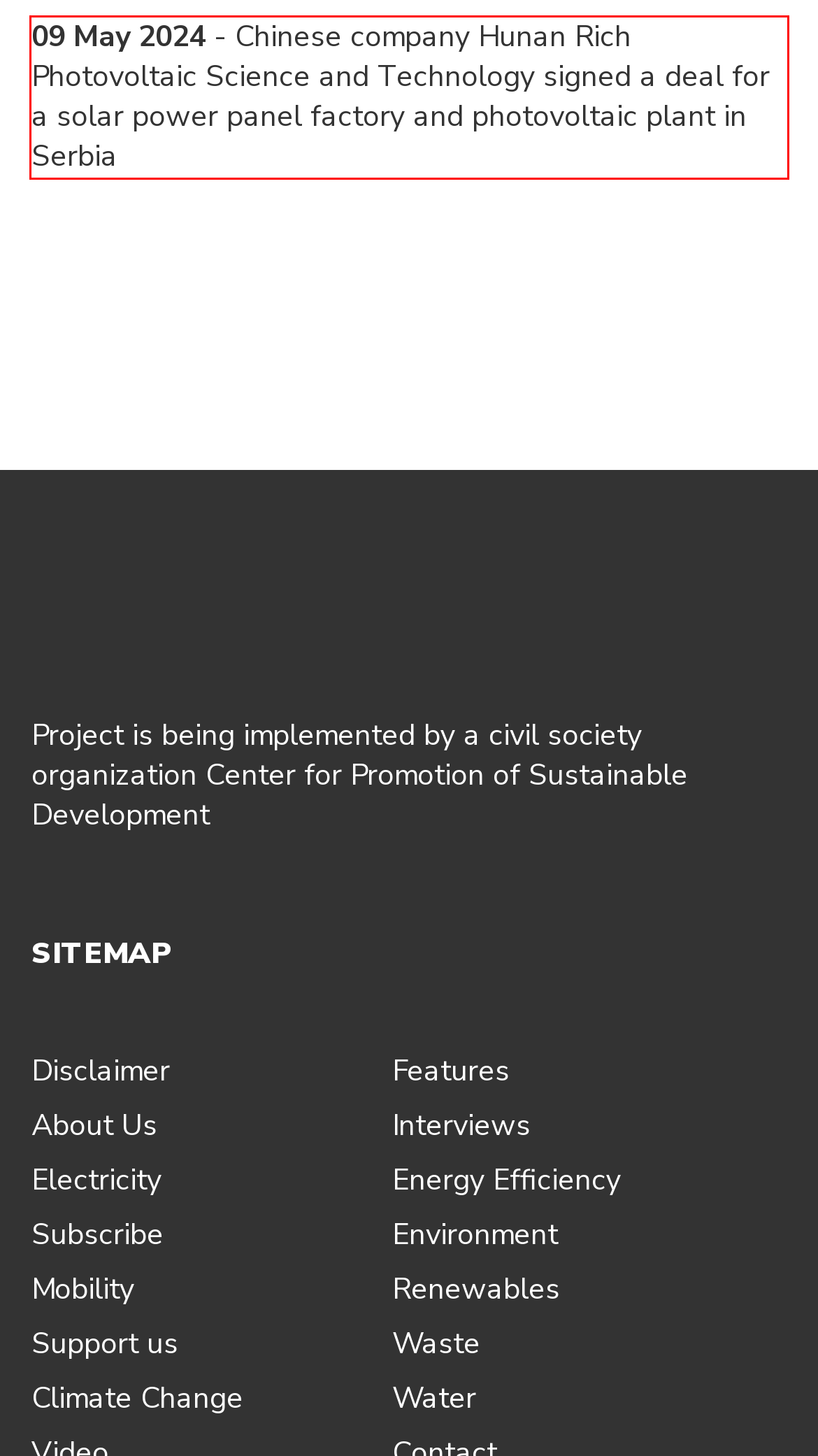Given a screenshot of a webpage, identify the red bounding box and perform OCR to recognize the text within that box.

09 May 2024 - Chinese company Hunan Rich Photovoltaic Science and Technology signed a deal for a solar power panel factory and photovoltaic plant in Serbia